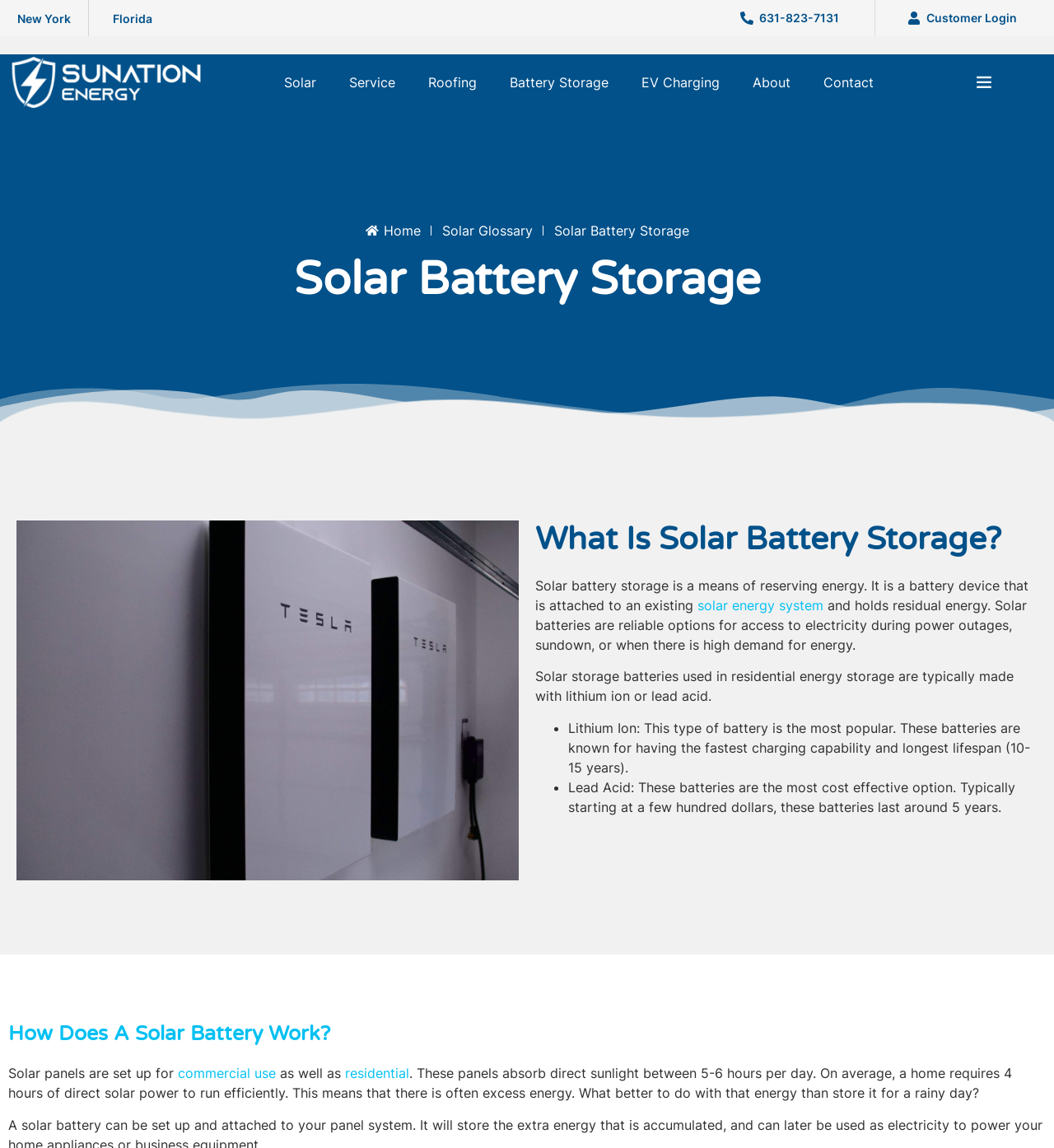Find the bounding box coordinates for the element that must be clicked to complete the instruction: "Click on New York". The coordinates should be four float numbers between 0 and 1, indicated as [left, top, right, bottom].

[0.016, 0.011, 0.067, 0.022]